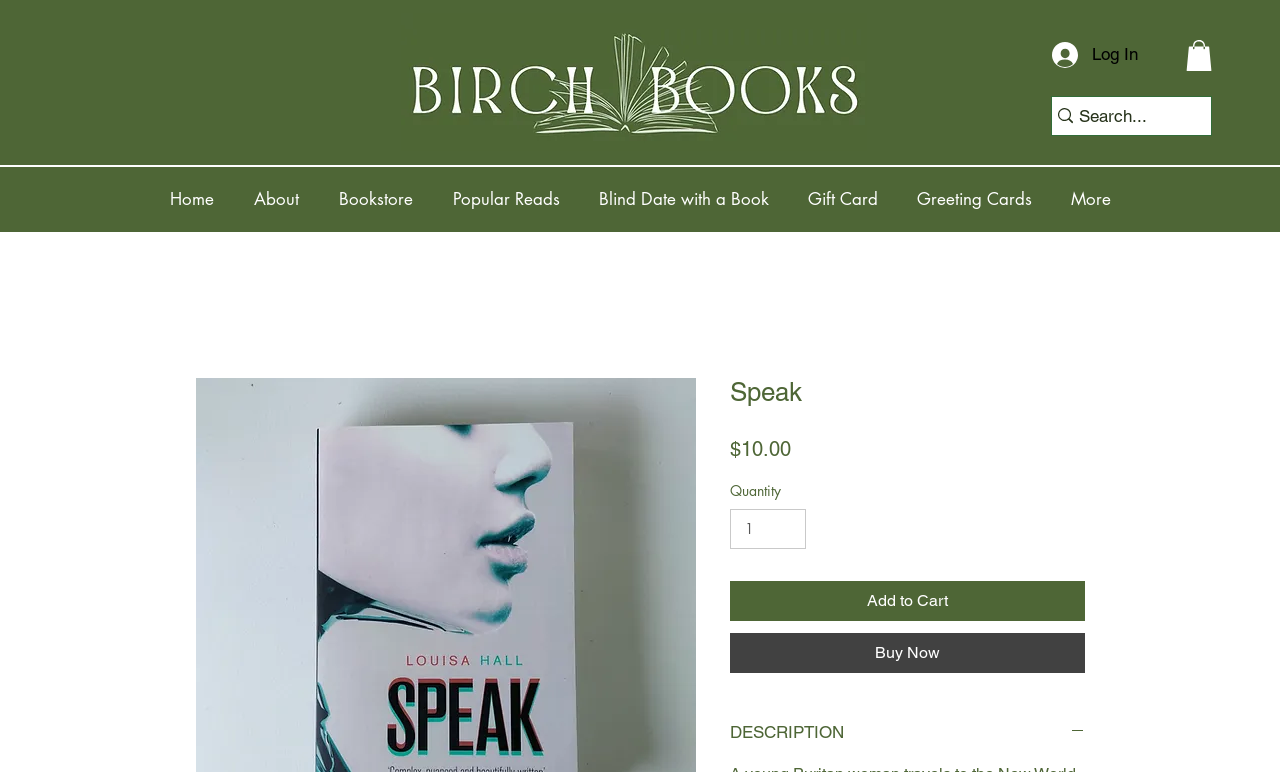Please find the bounding box coordinates of the element that you should click to achieve the following instruction: "Buy the book now". The coordinates should be presented as four float numbers between 0 and 1: [left, top, right, bottom].

[0.57, 0.82, 0.848, 0.872]